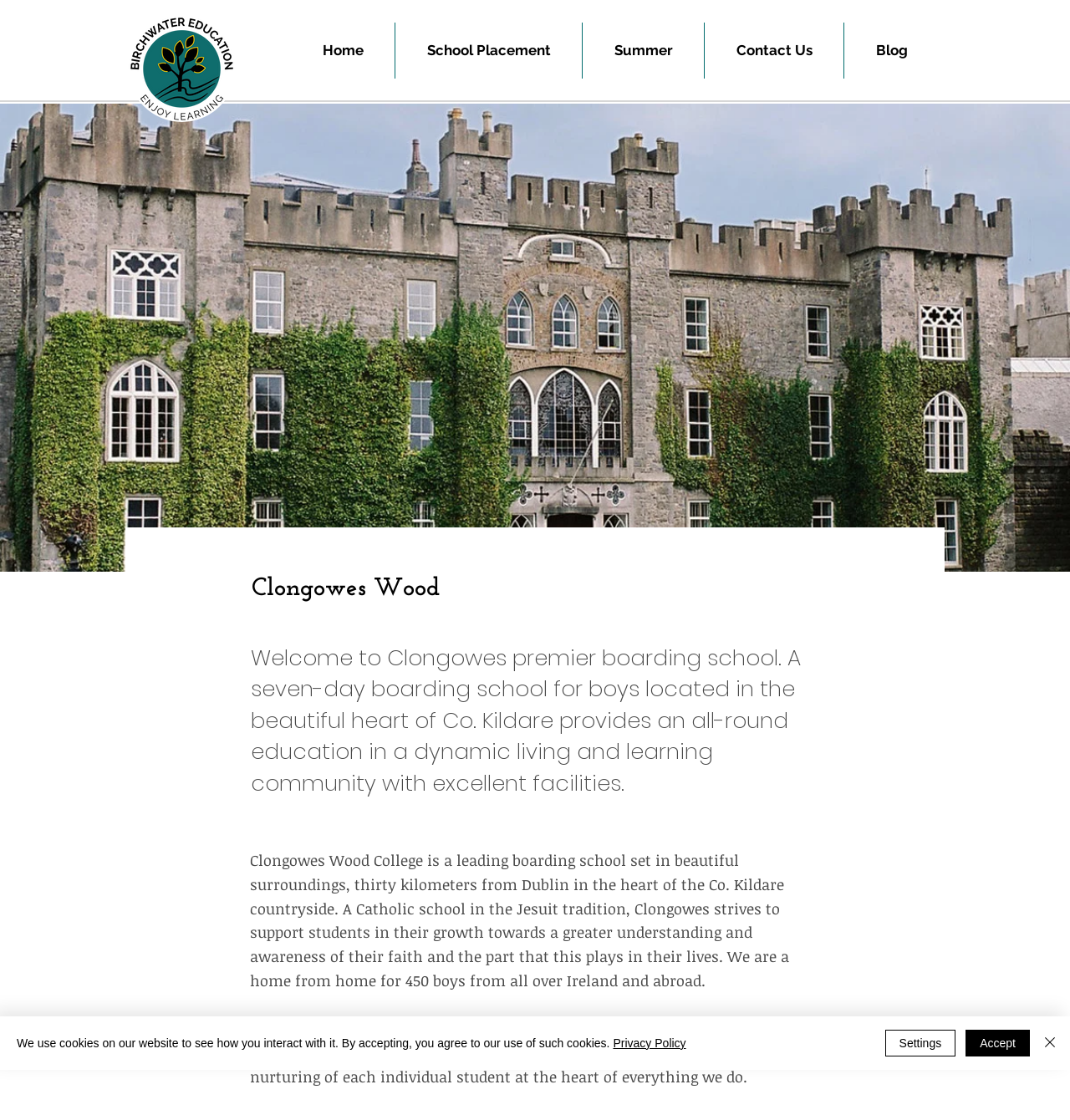What is the location of Clongowes Wood College?
Please respond to the question with a detailed and informative answer.

The webpage mentions that Clongowes Wood College is set in beautiful surroundings, thirty kilometers from Dublin in the heart of the Co. Kildare countryside.